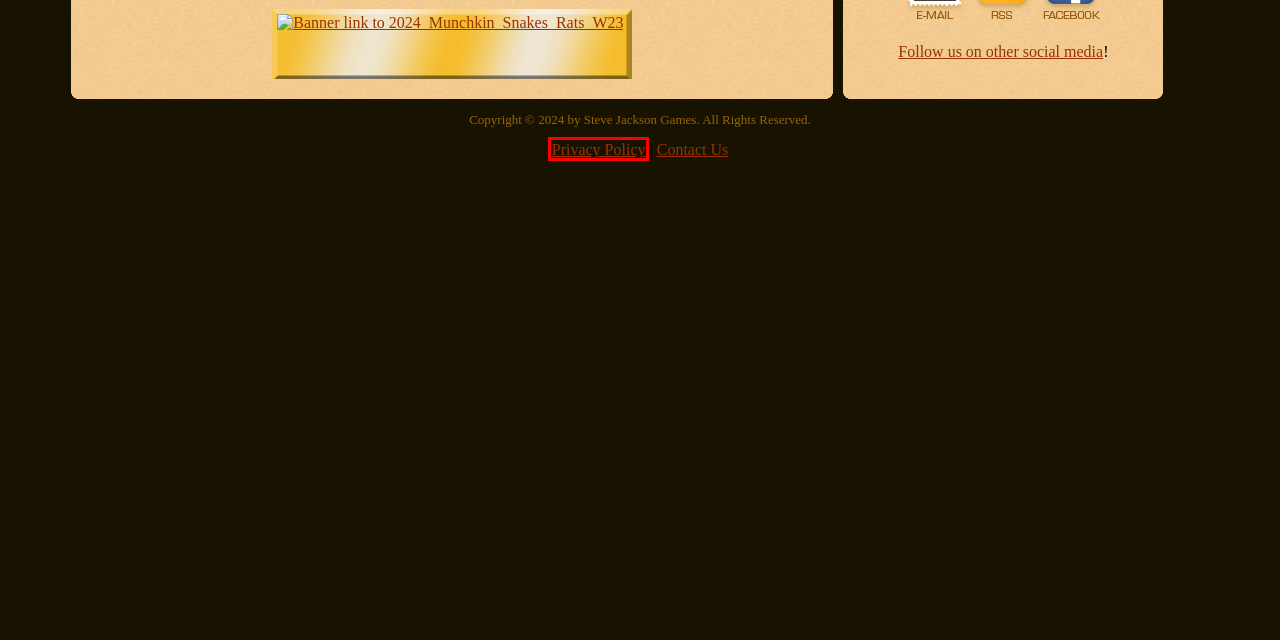Examine the webpage screenshot and identify the UI element enclosed in the red bounding box. Pick the webpage description that most accurately matches the new webpage after clicking the selected element. Here are the candidates:
A. Search the Steve Jackson Games Web
B. Steve Jackson Games: Privacy Policy
C. Steve Jackson Games
D. Steve Jackson Games: Follow Us!
E. Steve Jackson Games: General Info
F. carwars.sjgames.com
G. Warehouse 23
H. Steve Jackson Games: New And Upcoming Releases

B